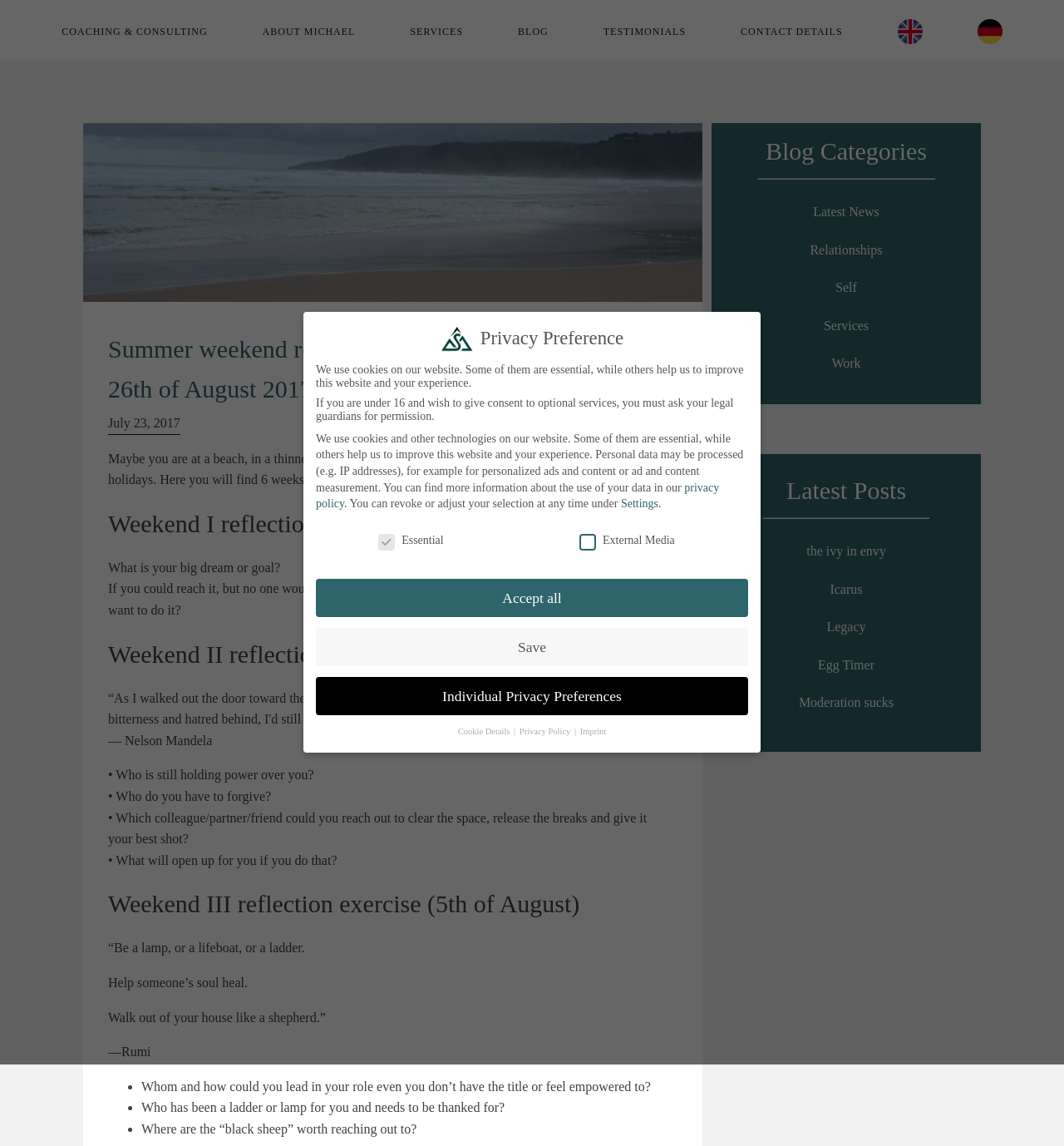How many blog categories are there?
Provide a detailed and extensive answer to the question.

I counted the number of links under the heading 'Blog Categories' and found 5 of them, which correspond to the 5 blog categories.